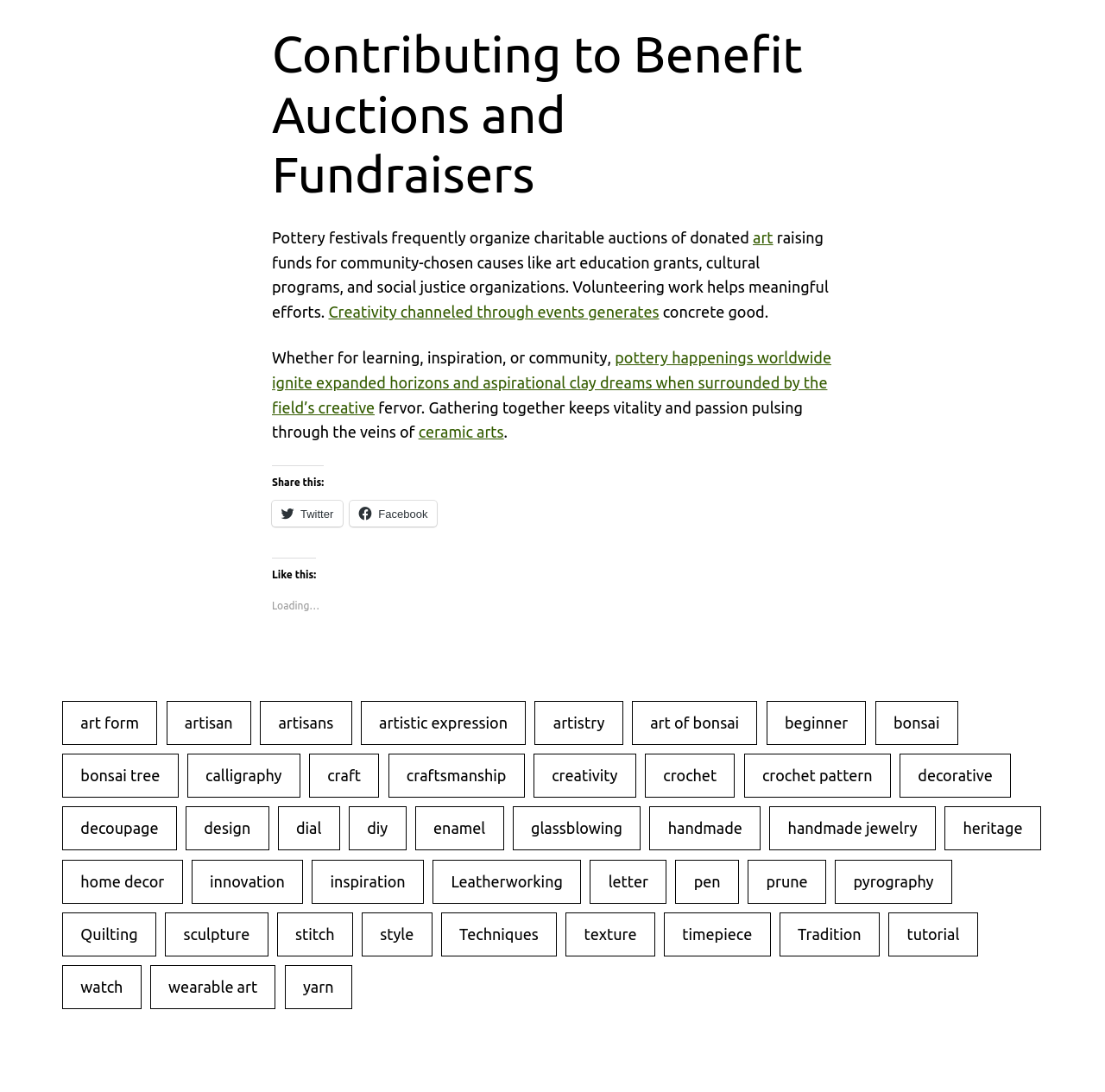Kindly determine the bounding box coordinates for the area that needs to be clicked to execute this instruction: "Learn about Honda Warranty Claims".

None